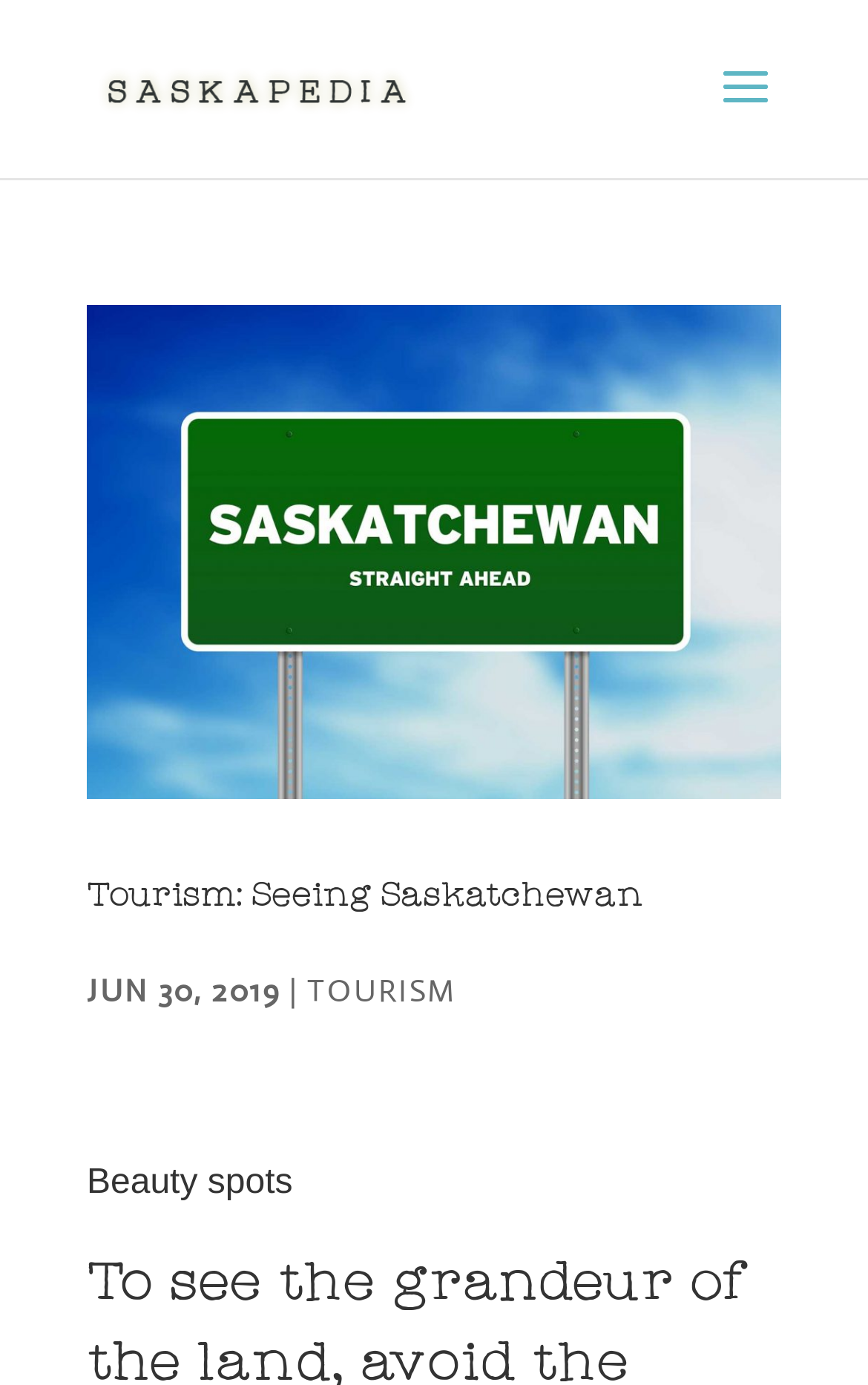Determine the bounding box of the UI component based on this description: "Tourism". The bounding box coordinates should be four float values between 0 and 1, i.e., [left, top, right, bottom].

[0.354, 0.7, 0.526, 0.729]